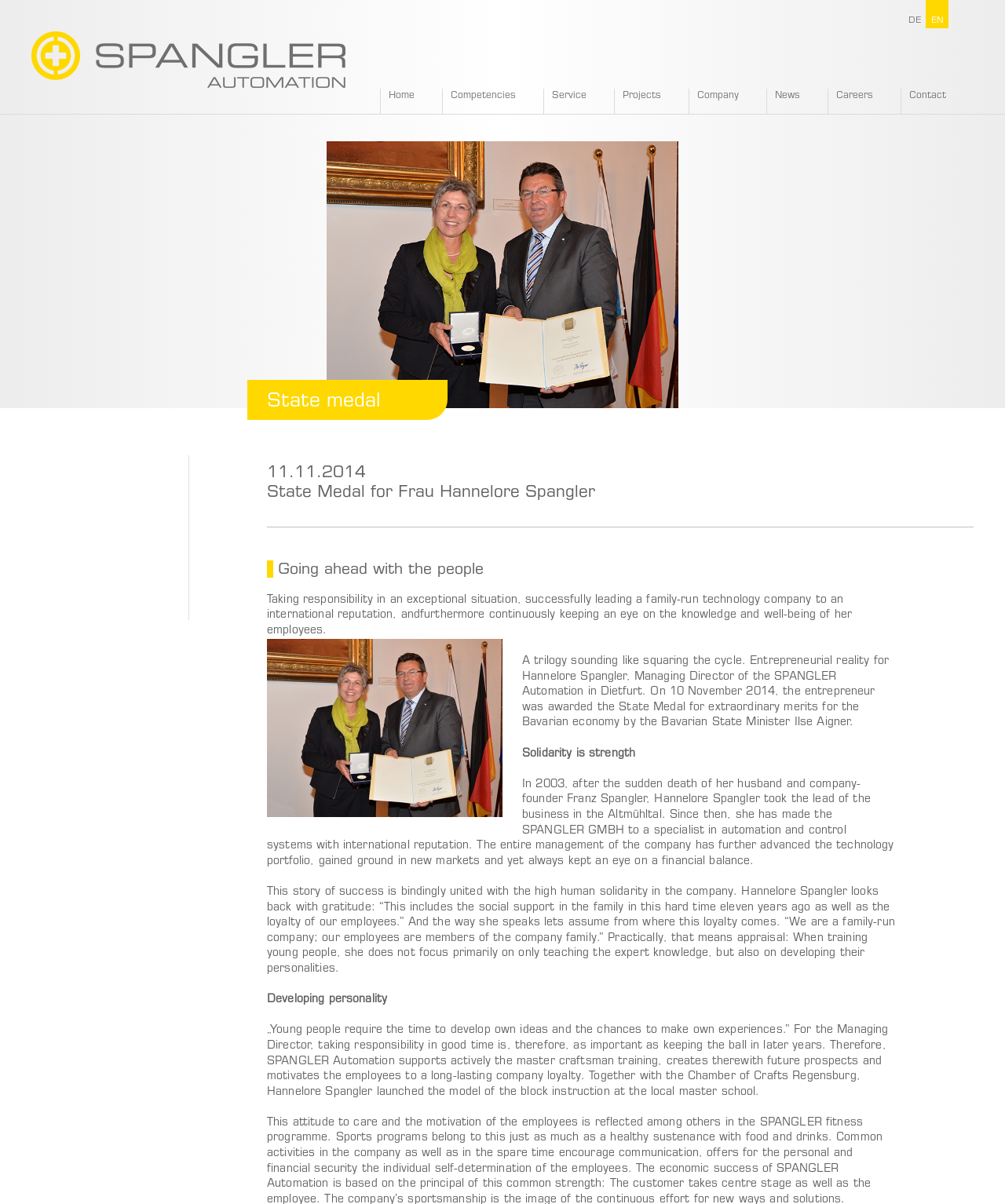Refer to the image and provide an in-depth answer to the question:
What is the name of the company where Frau Hannelore Spangler is the Managing Director?

I found the answer by looking at the text 'Hannelore Spangler, Managing Director of the SPANGLER Automation in Dietfurt' which mentions that Frau Hannelore Spangler is the Managing Director of SPANGLER Automation.